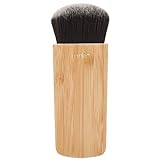What is the purpose of the brush in makeup application?
Provide an in-depth and detailed explanation in response to the question.

The caption explains that the brush is designed for 'effortlessly blending bronzer and contour products', implying that the primary purpose of the brush is for contour and bronzer application in makeup.